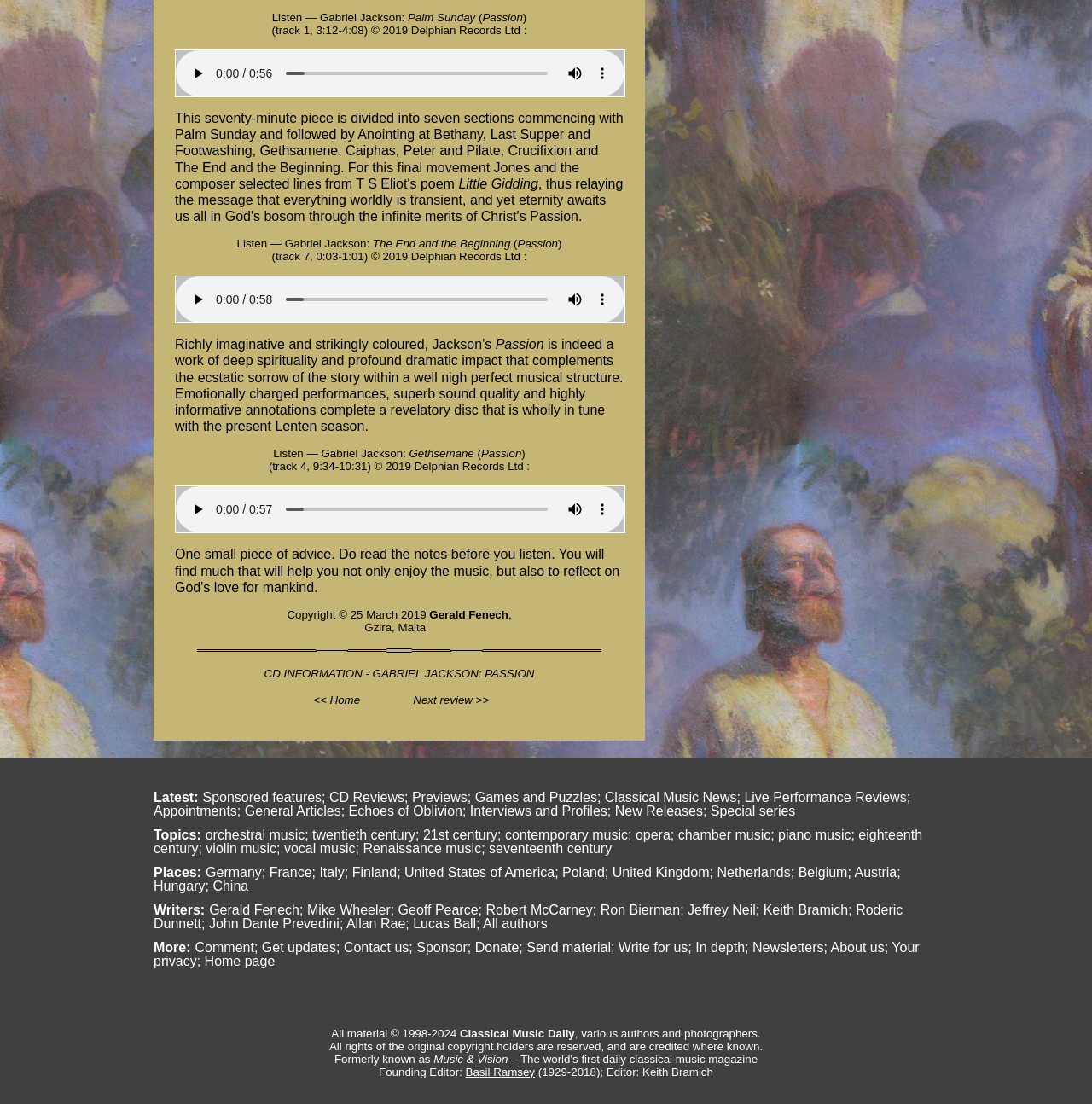Specify the bounding box coordinates for the region that must be clicked to perform the given instruction: "Learn about lending options".

None